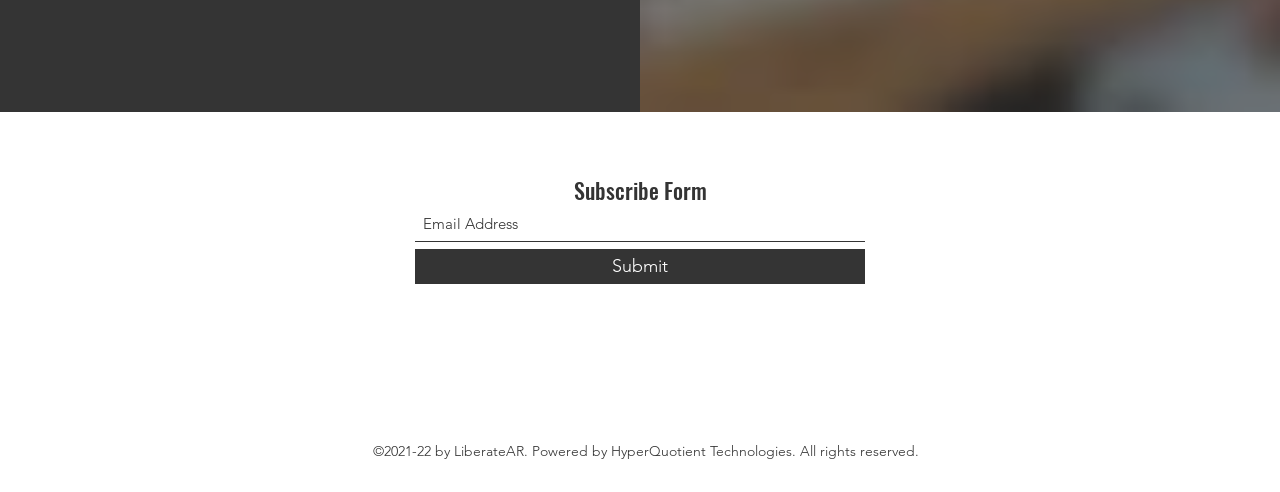Please give a succinct answer using a single word or phrase:
What social media platforms are listed?

Facebook, Instagram